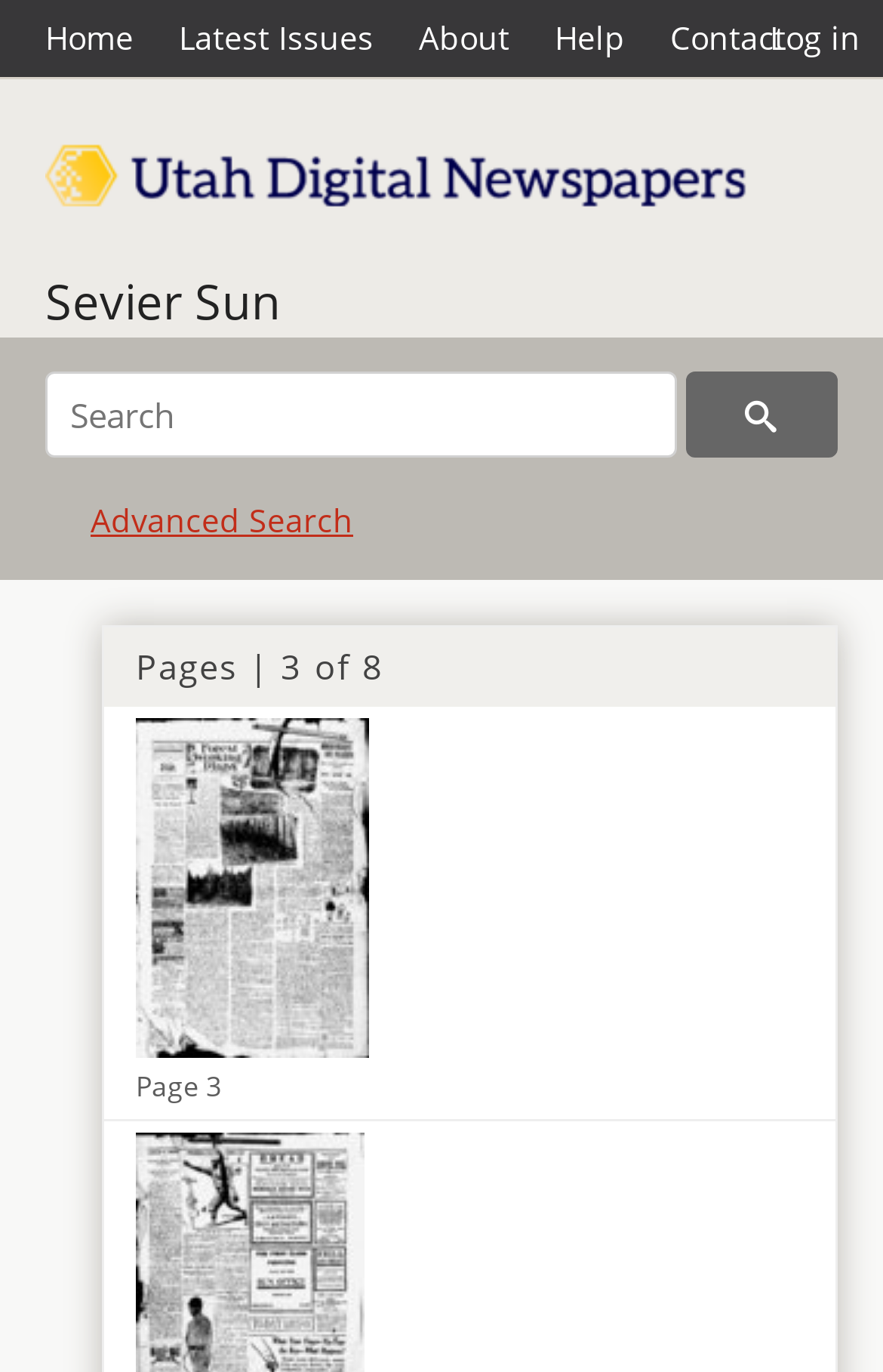Bounding box coordinates are given in the format (top-left x, top-left y, bottom-right x, bottom-right y). All values should be floating point numbers between 0 and 1. Provide the bounding box coordinate for the UI element described as: Page 5

[0.118, 0.666, 0.946, 0.967]